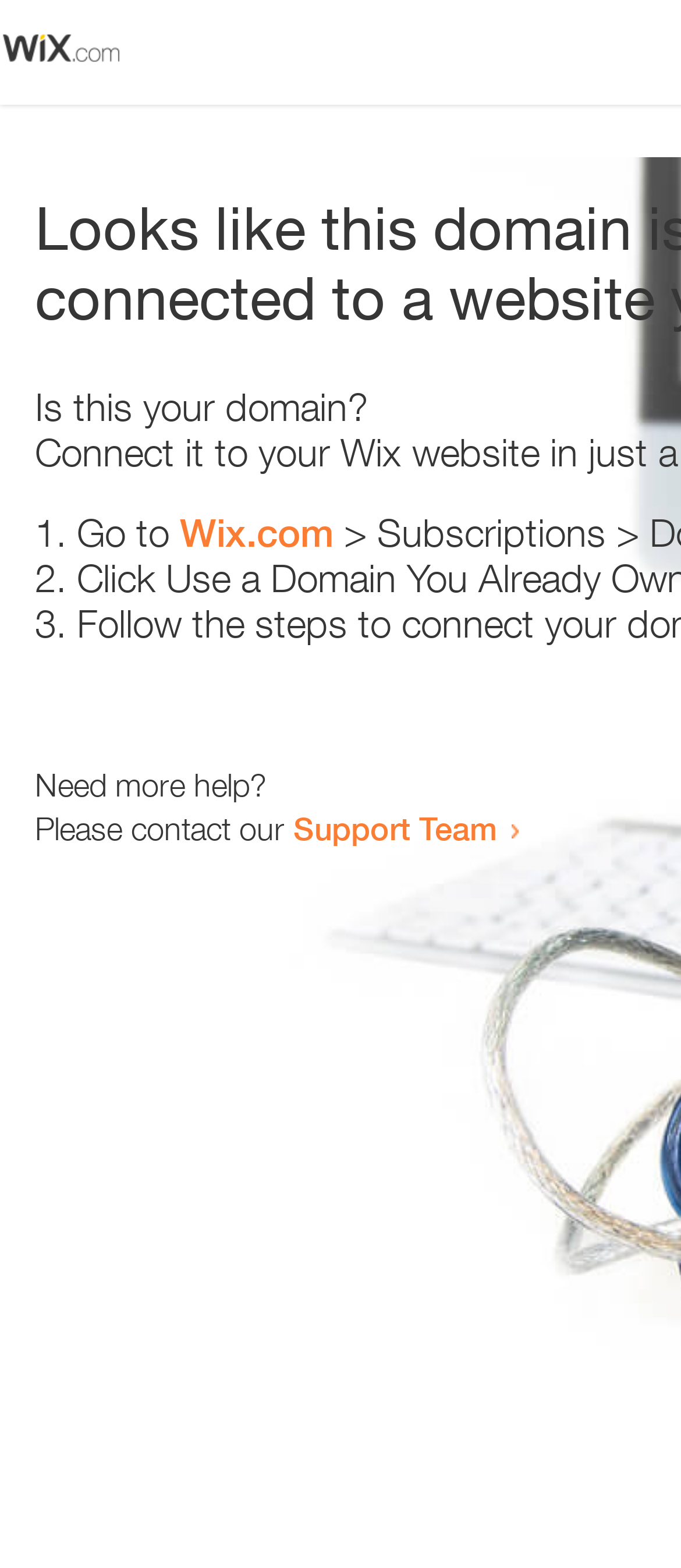Find the bounding box of the UI element described as follows: "Wix.com".

[0.264, 0.325, 0.49, 0.354]